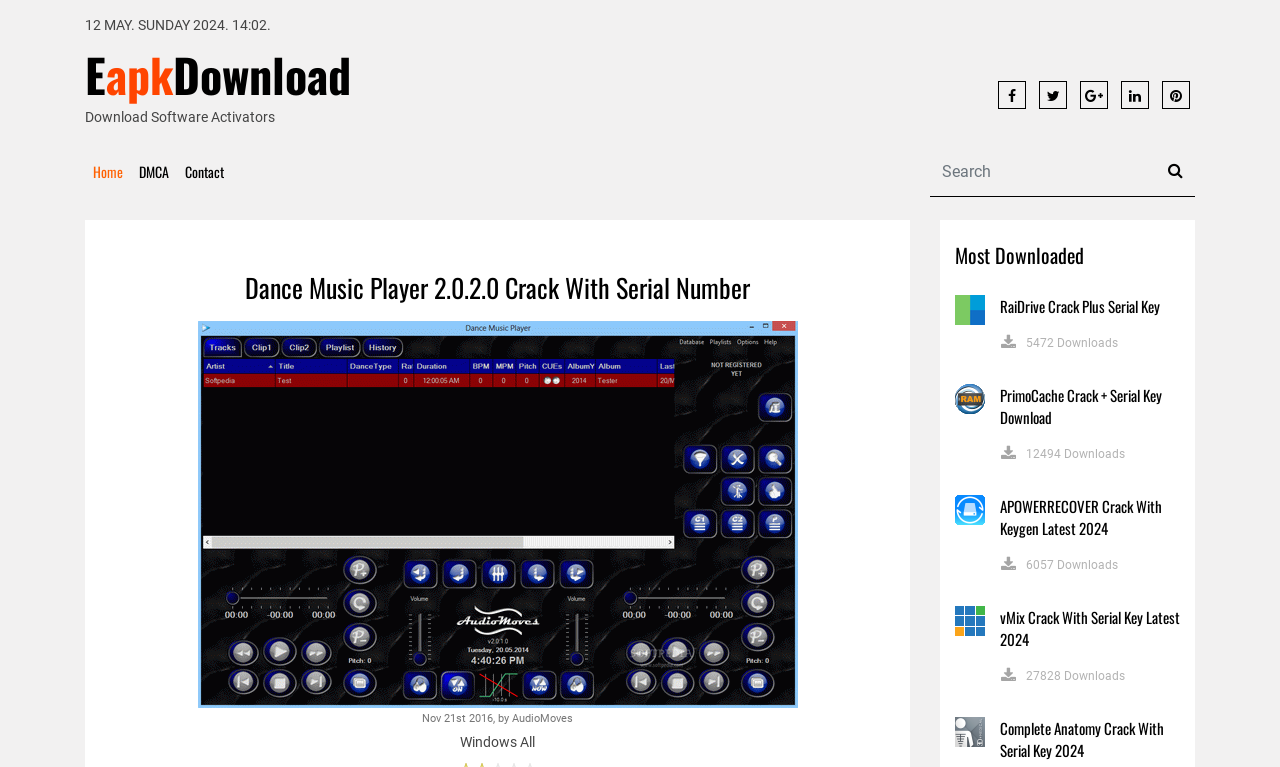What is the current date and time?
Please ensure your answer is as detailed and informative as possible.

I found the current date and time by looking at the top of the webpage, where it is displayed as '12 MAY. SUNDAY 2024. 14:02'.